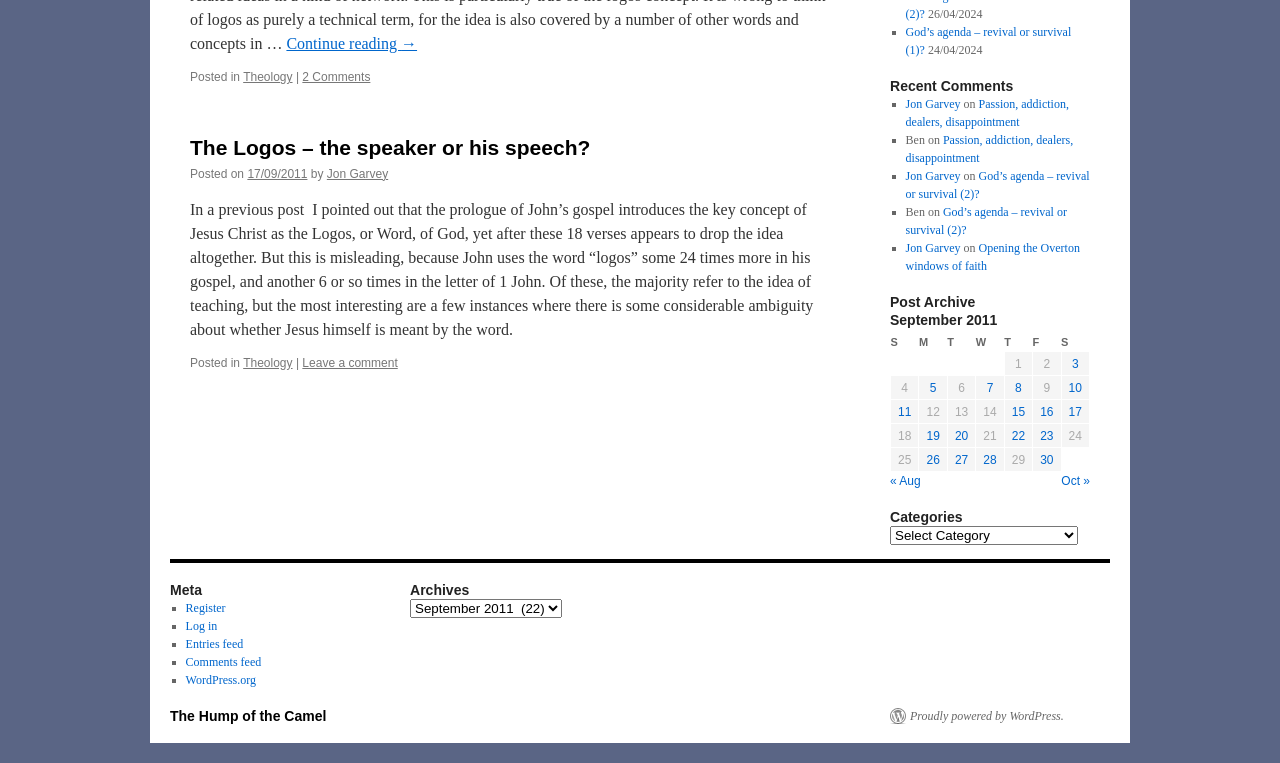Extract the bounding box coordinates for the UI element described by the text: "Theology". The coordinates should be in the form of [left, top, right, bottom] with values between 0 and 1.

[0.19, 0.092, 0.229, 0.11]